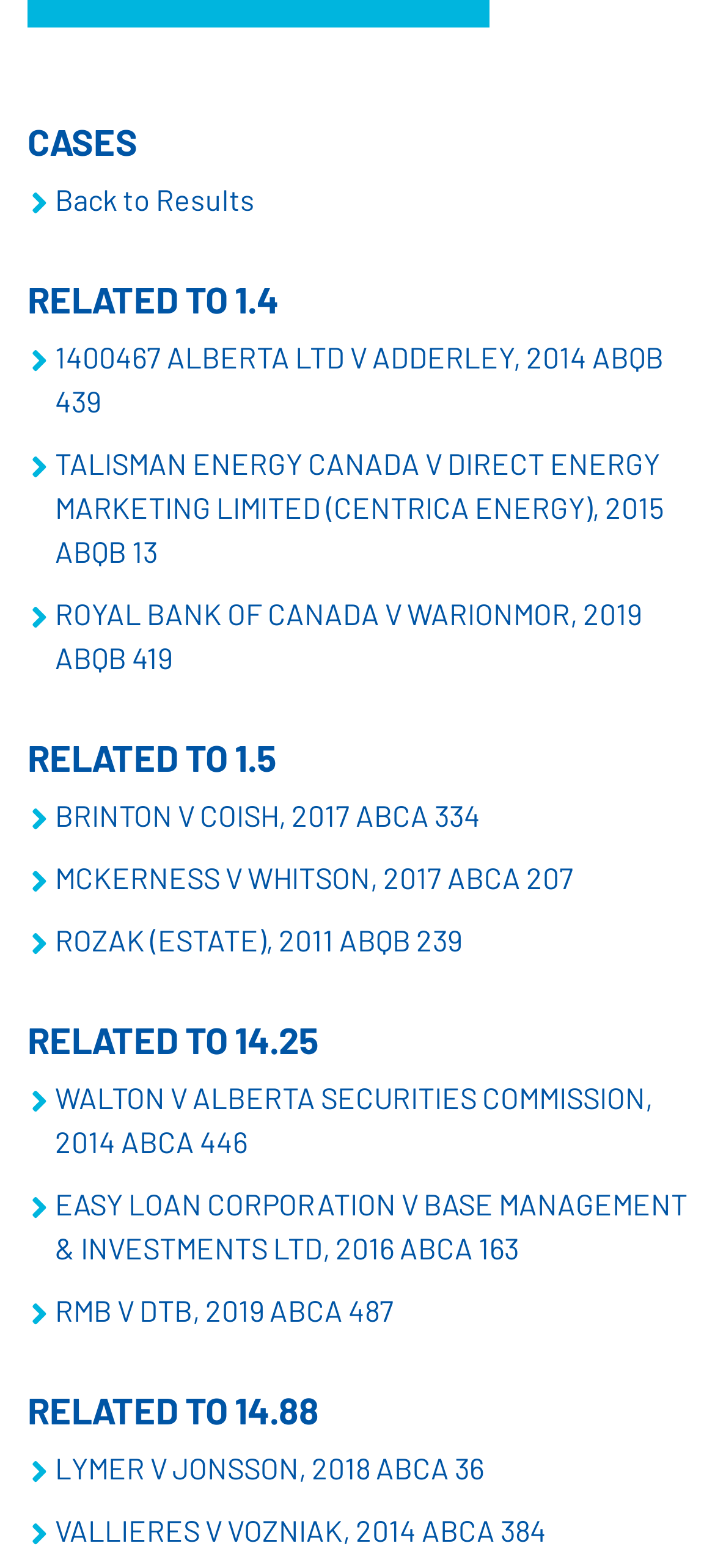Locate the bounding box of the UI element based on this description: "ROZAK (ESTATE), 2011 ABQB 239". Provide four float numbers between 0 and 1 as [left, top, right, bottom].

[0.038, 0.585, 0.962, 0.613]